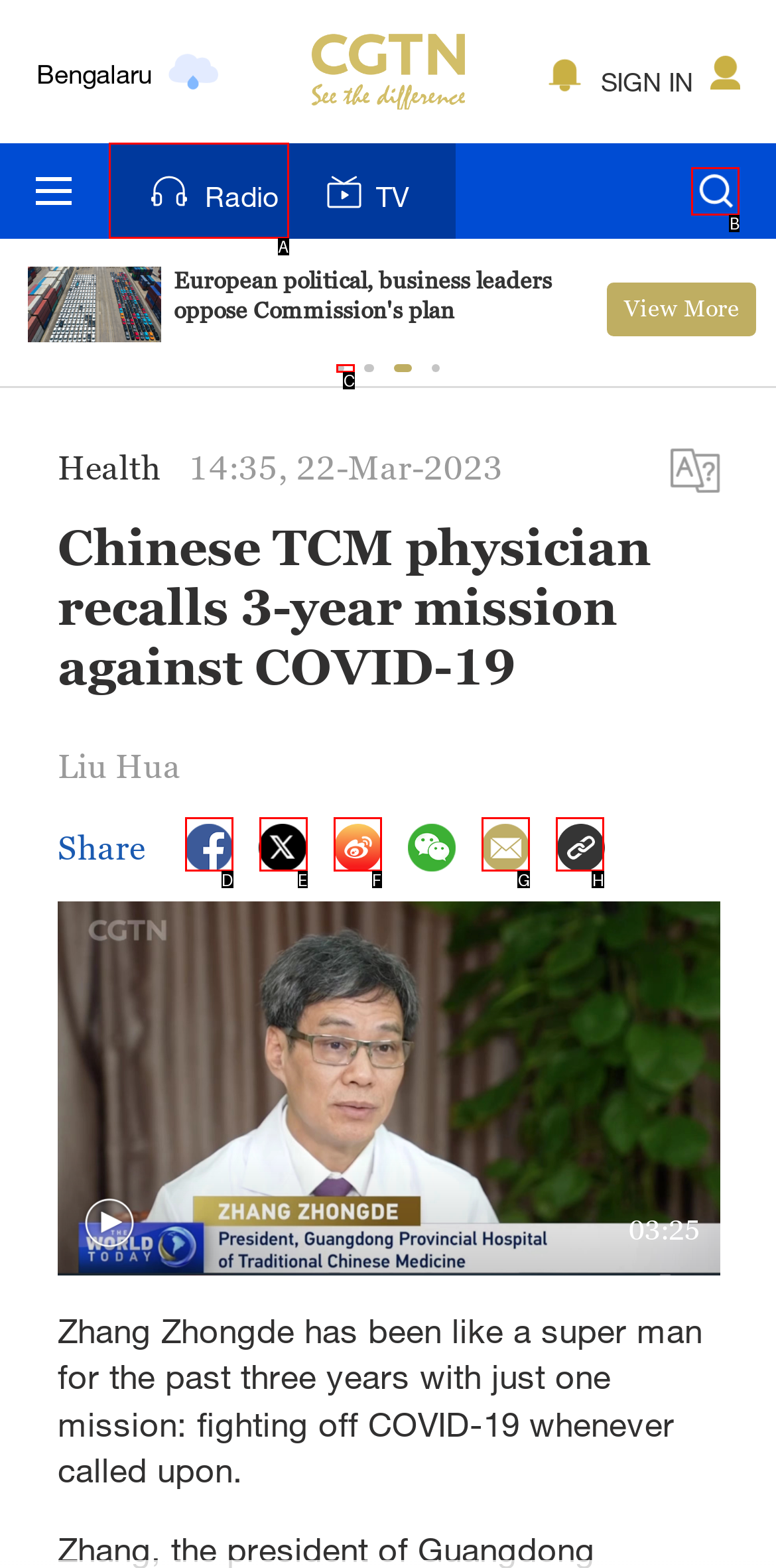Identify the letter of the UI element you should interact with to perform the task: Select the Radio option
Reply with the appropriate letter of the option.

A